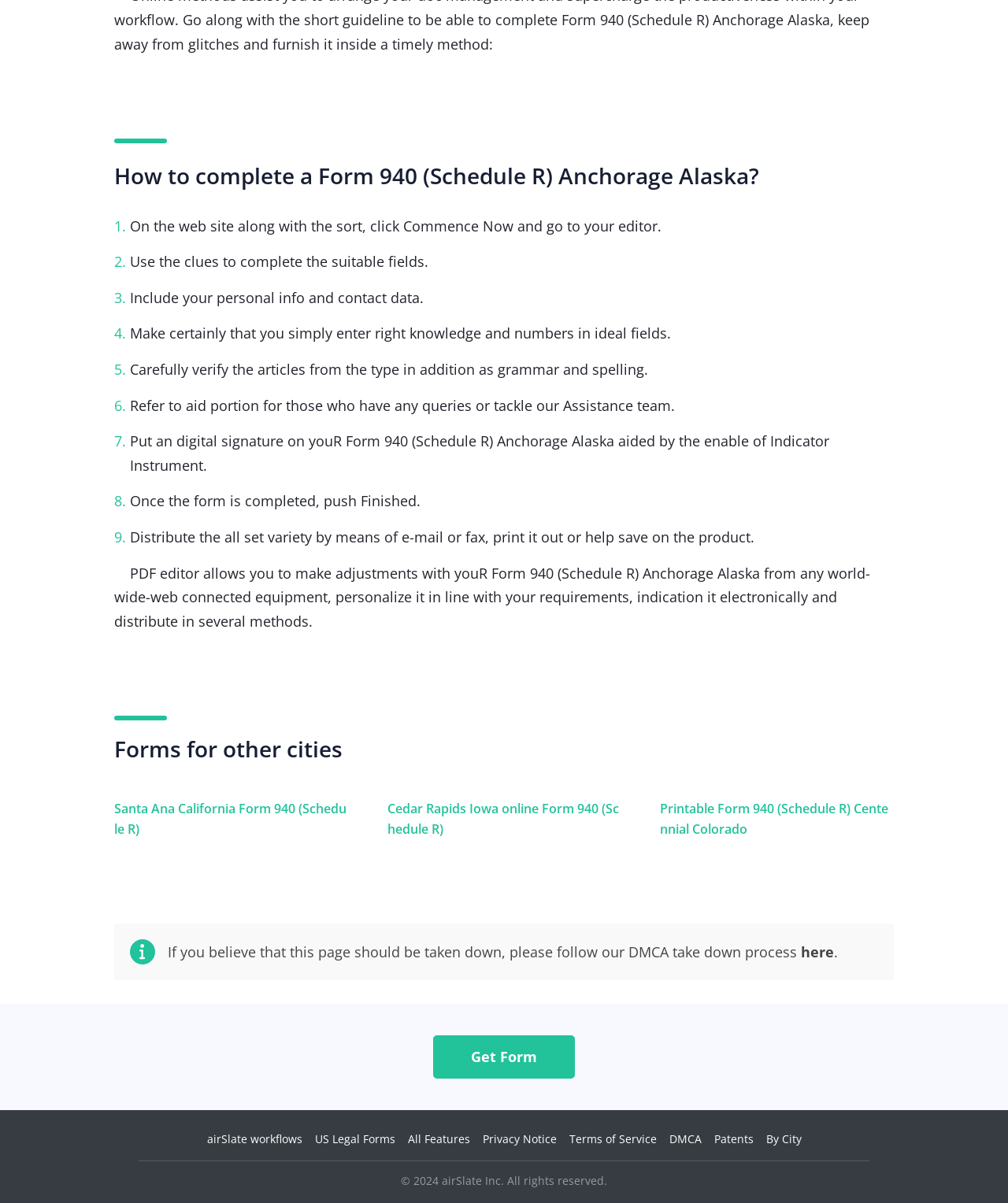Determine the bounding box coordinates for the clickable element to execute this instruction: "Click the 'Get Form' button". Provide the coordinates as four float numbers between 0 and 1, i.e., [left, top, right, bottom].

[0.43, 0.871, 0.57, 0.886]